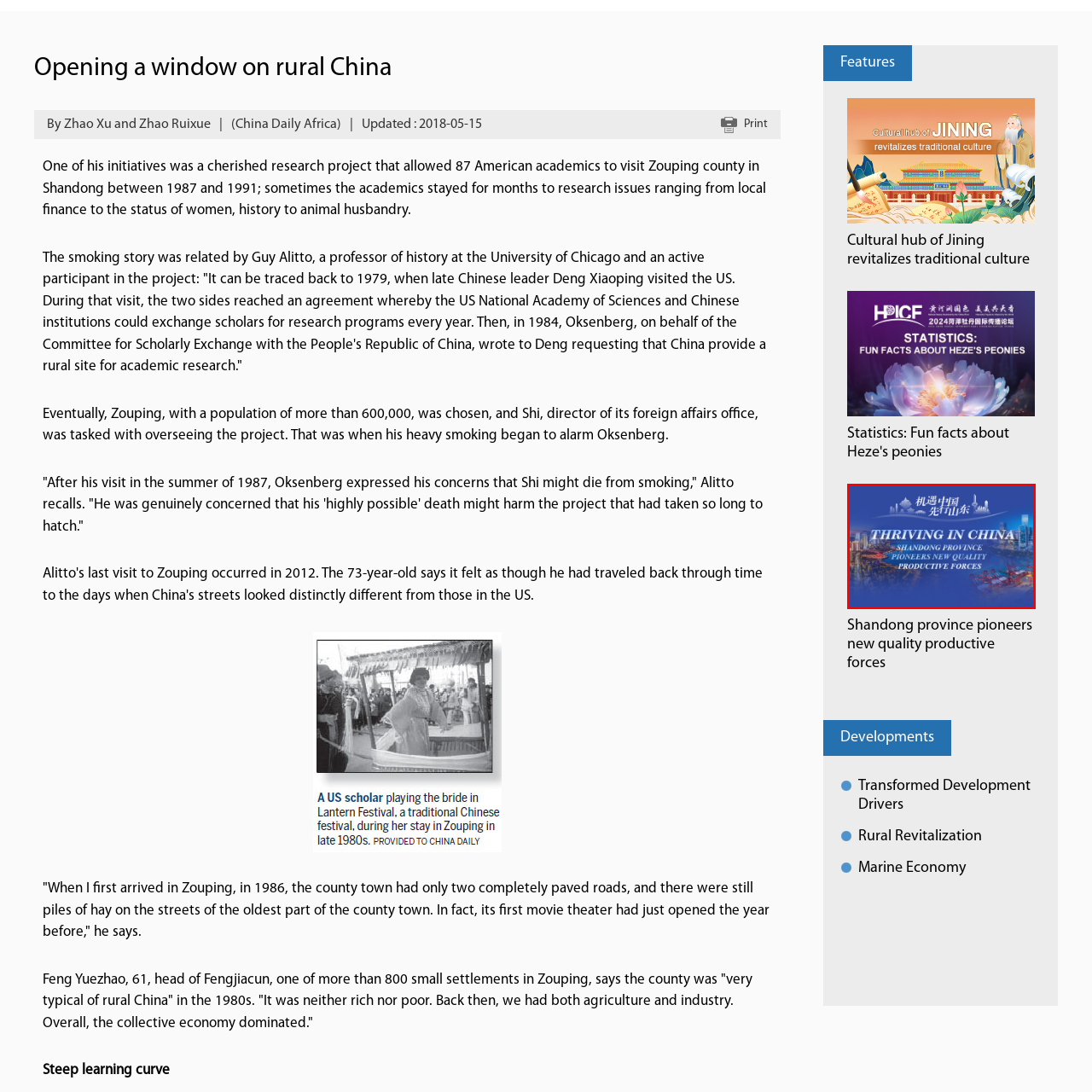What is the focus of the design elements?
Inspect the image indicated by the red outline and answer the question with a single word or short phrase.

Economic development and innovation